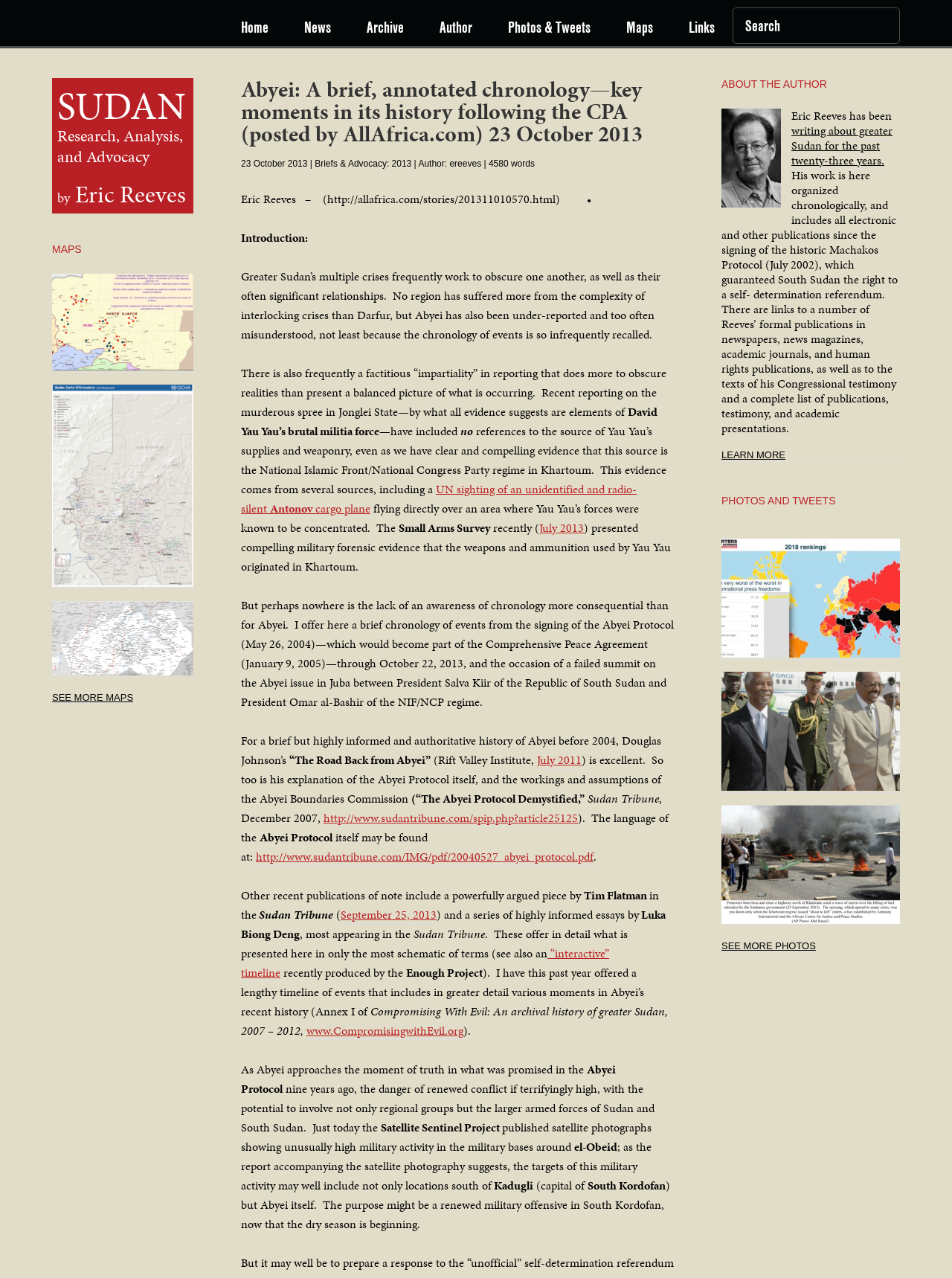What is the name of the region being discussed in the article?
Based on the image content, provide your answer in one word or a short phrase.

Abyei